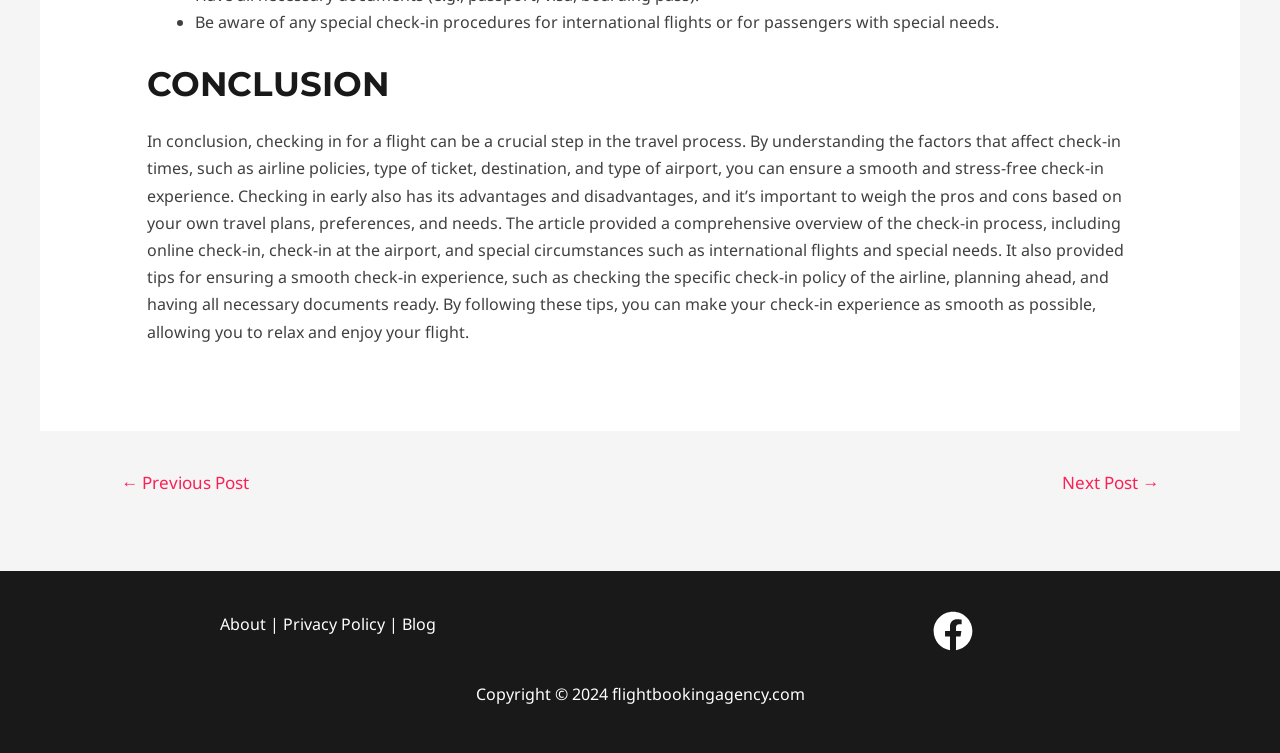Answer succinctly with a single word or phrase:
What social media platform is linked in the footer section?

Facebook